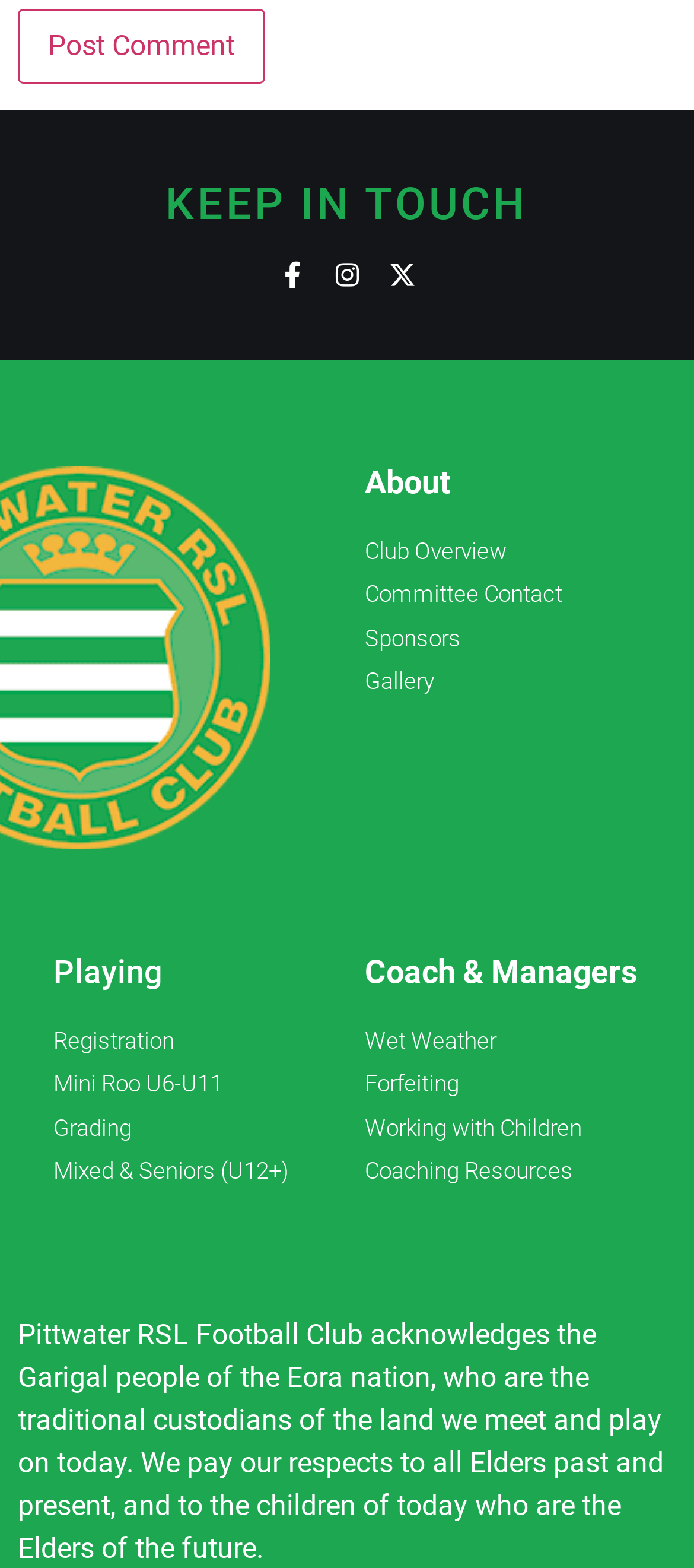Show me the bounding box coordinates of the clickable region to achieve the task as per the instruction: "Visit Facebook page".

[0.401, 0.167, 0.44, 0.184]